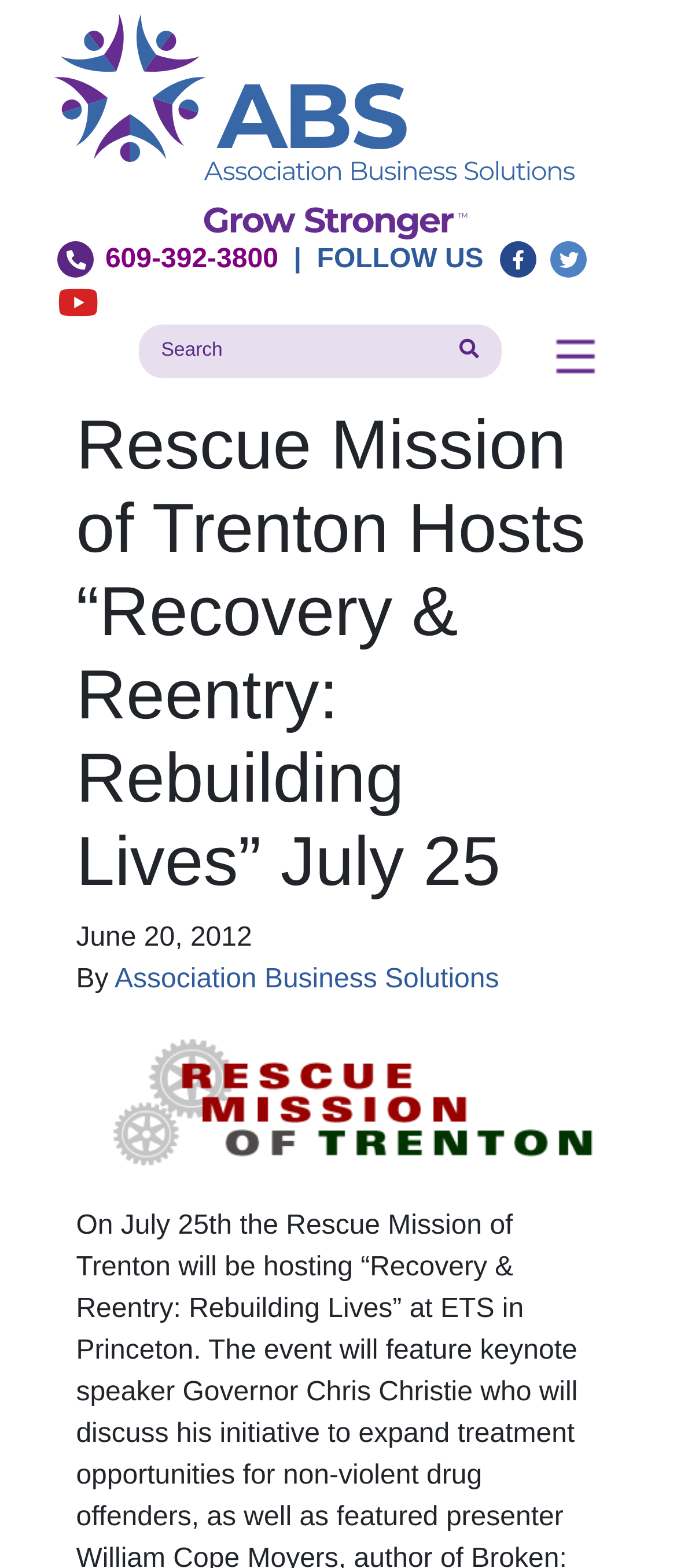Locate the UI element that matches the description title="rescue-mission" in the webpage screenshot. Return the bounding box coordinates in the format (top-left x, top-left y, bottom-right x, bottom-right y), with values ranging from 0 to 1.

[0.112, 0.656, 0.888, 0.751]